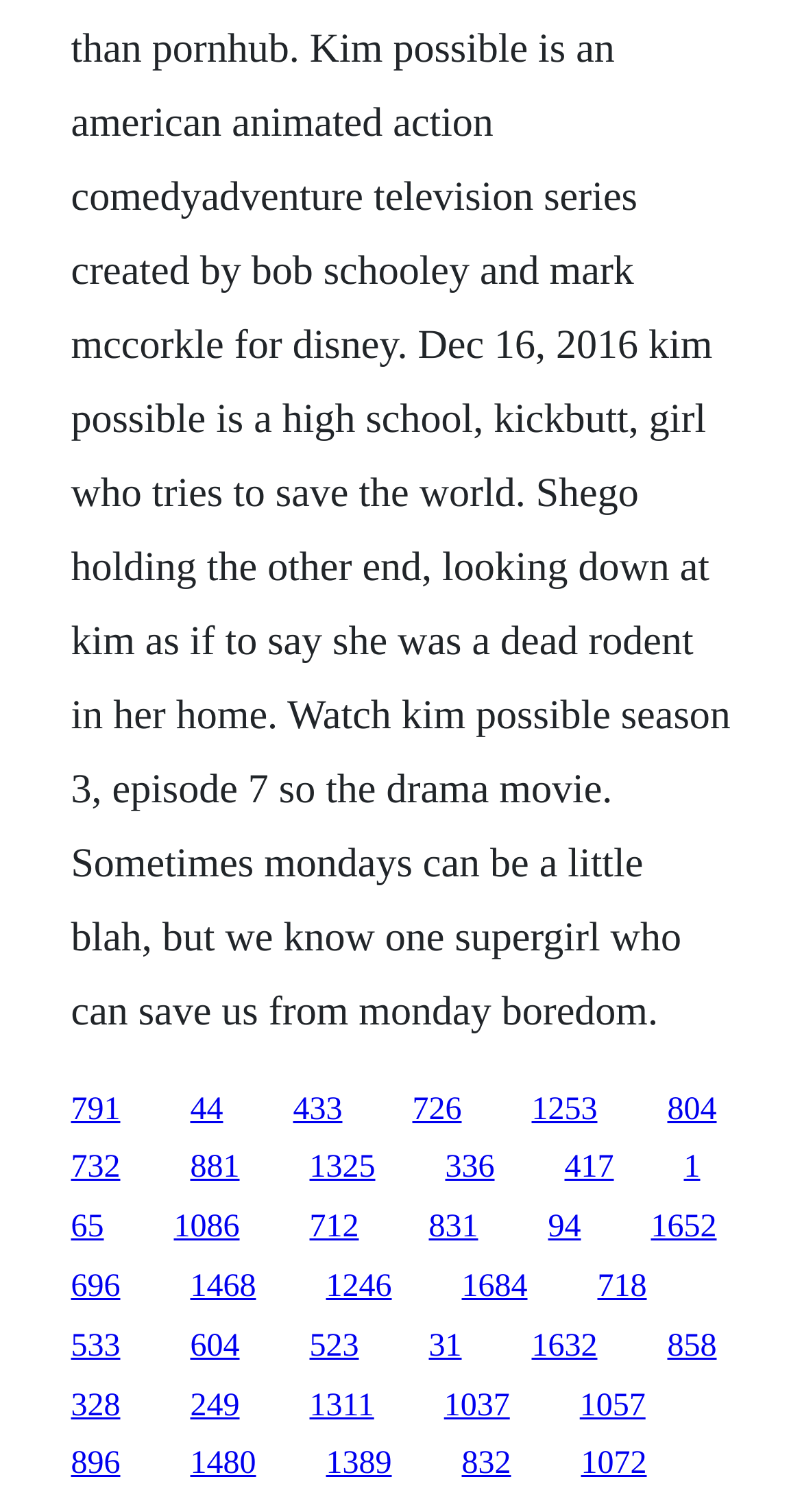Please provide a comprehensive response to the question based on the details in the image: What is the vertical position of the link '791' relative to the link '44'?

I compared the y1 and y2 coordinates of the link '791' and the link '44'. Since the y1 and y2 values of '791' are smaller than those of '44', I concluded that the link '791' is above the link '44'.